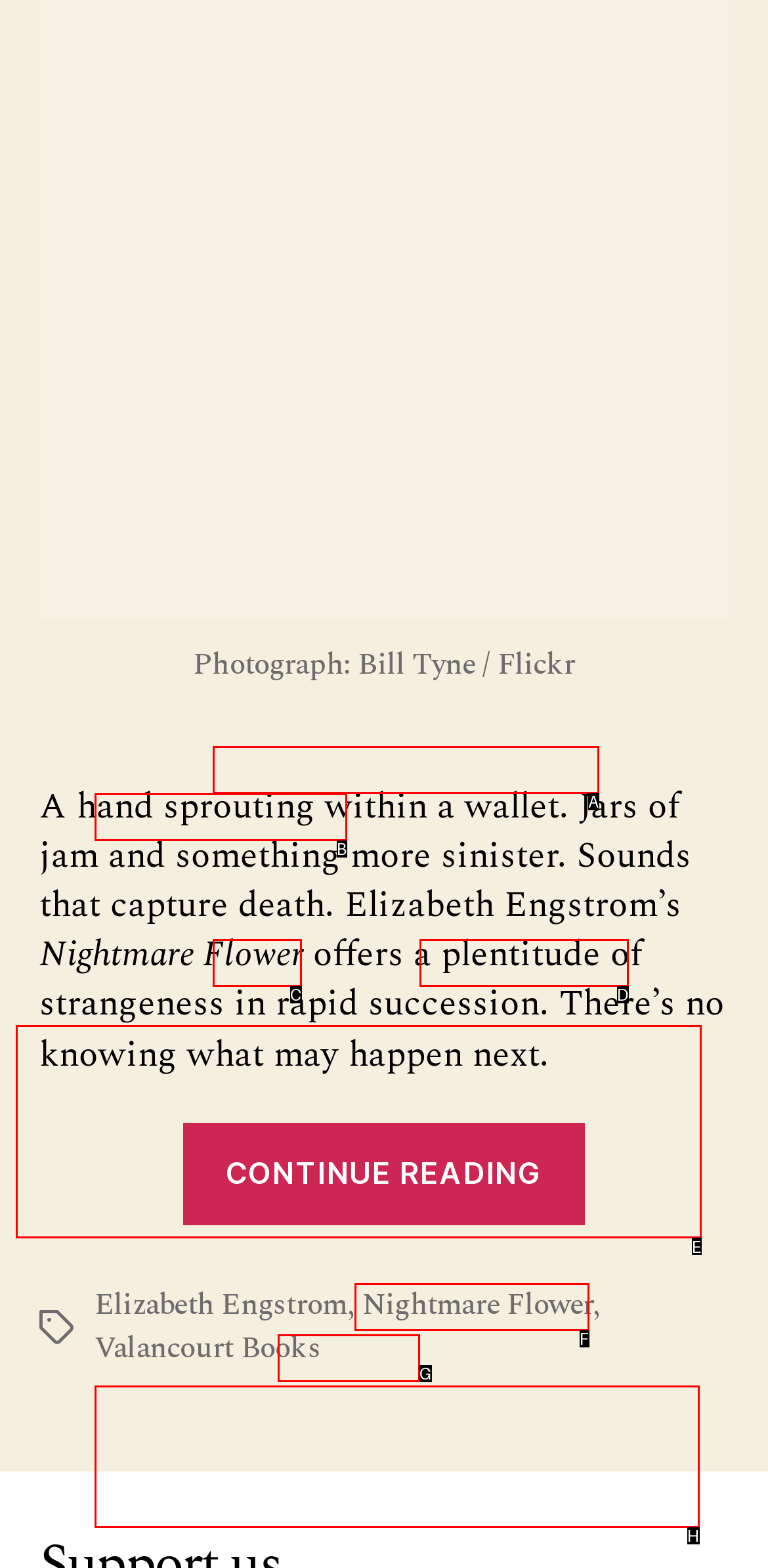Using the description: Valancourt Books, find the corresponding HTML element. Provide the letter of the matching option directly.

B